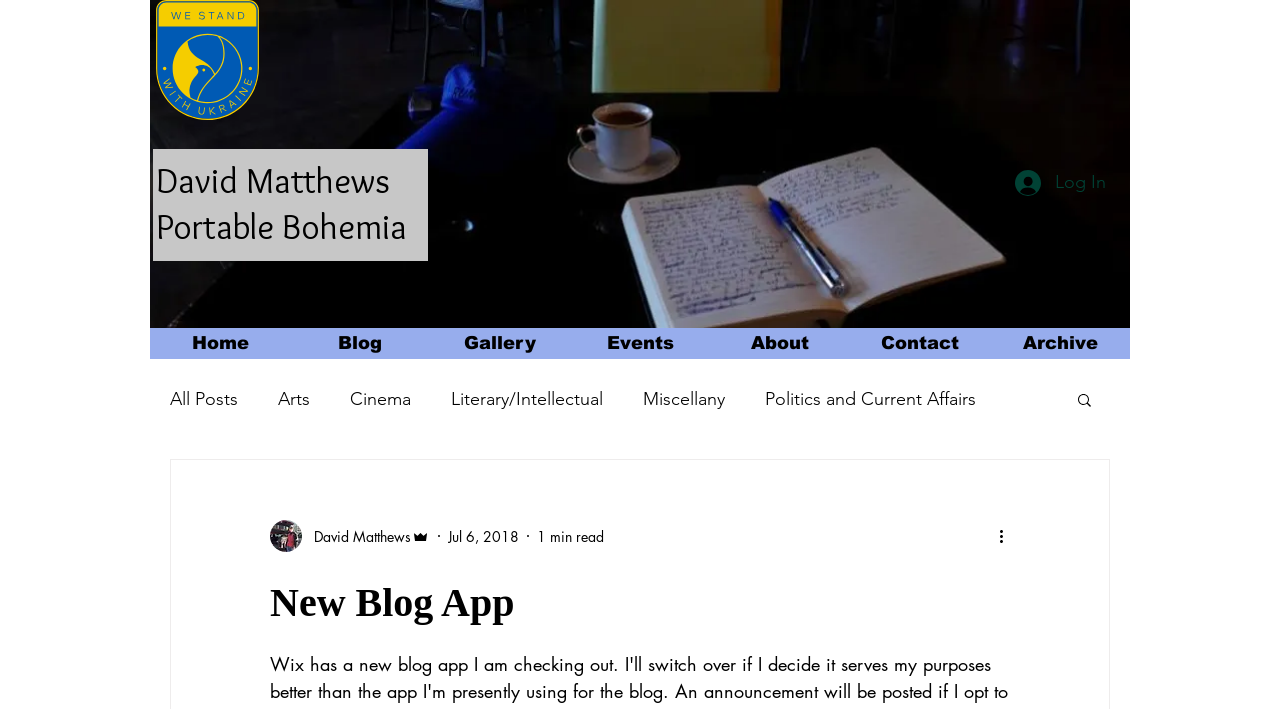Identify the bounding box coordinates of the clickable region necessary to fulfill the following instruction: "Go to the blog page". The bounding box coordinates should be four float numbers between 0 and 1, i.e., [left, top, right, bottom].

[0.227, 0.463, 0.336, 0.506]